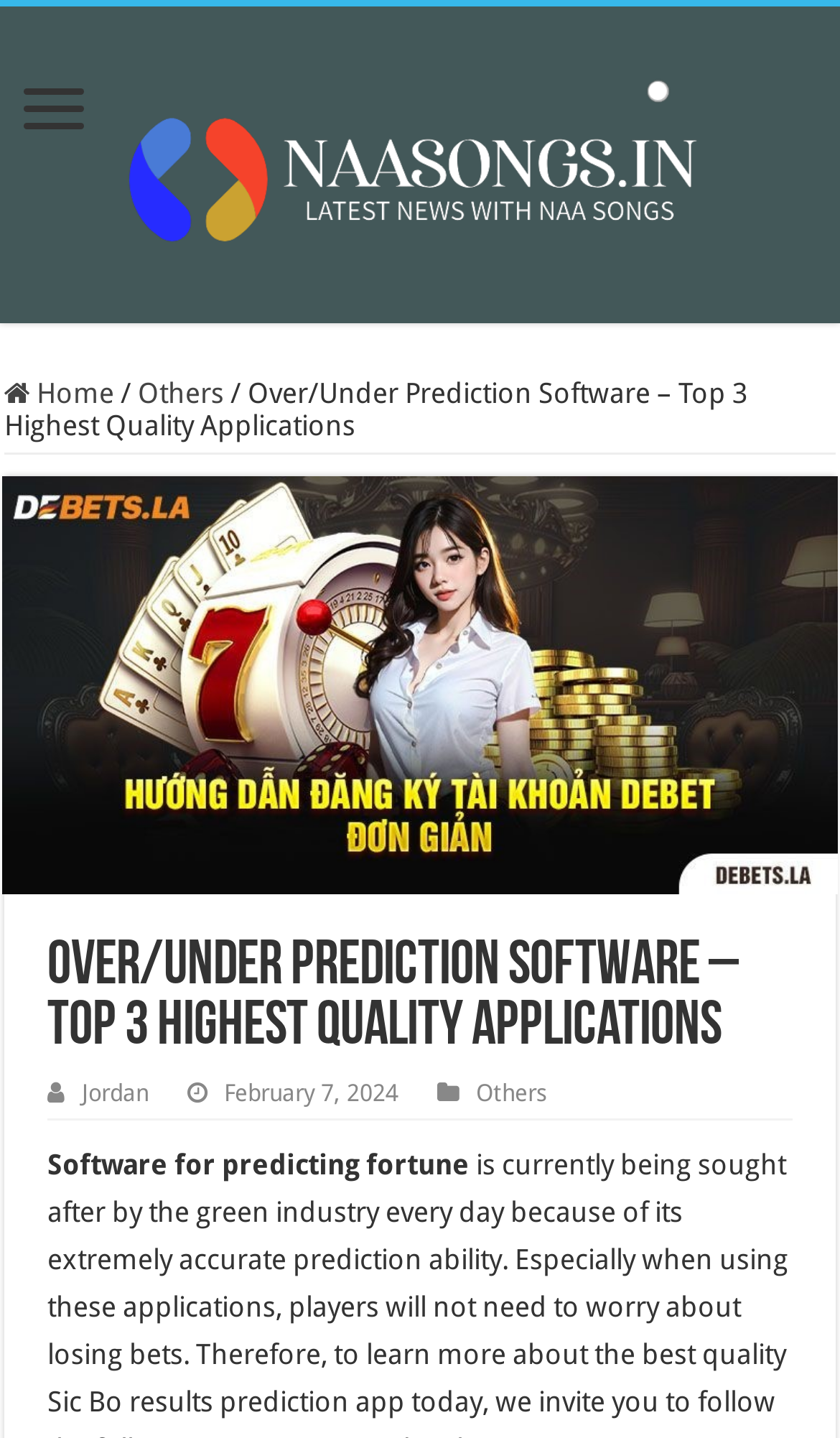Provide your answer in one word or a succinct phrase for the question: 
How many high-quality applications are being discussed?

3